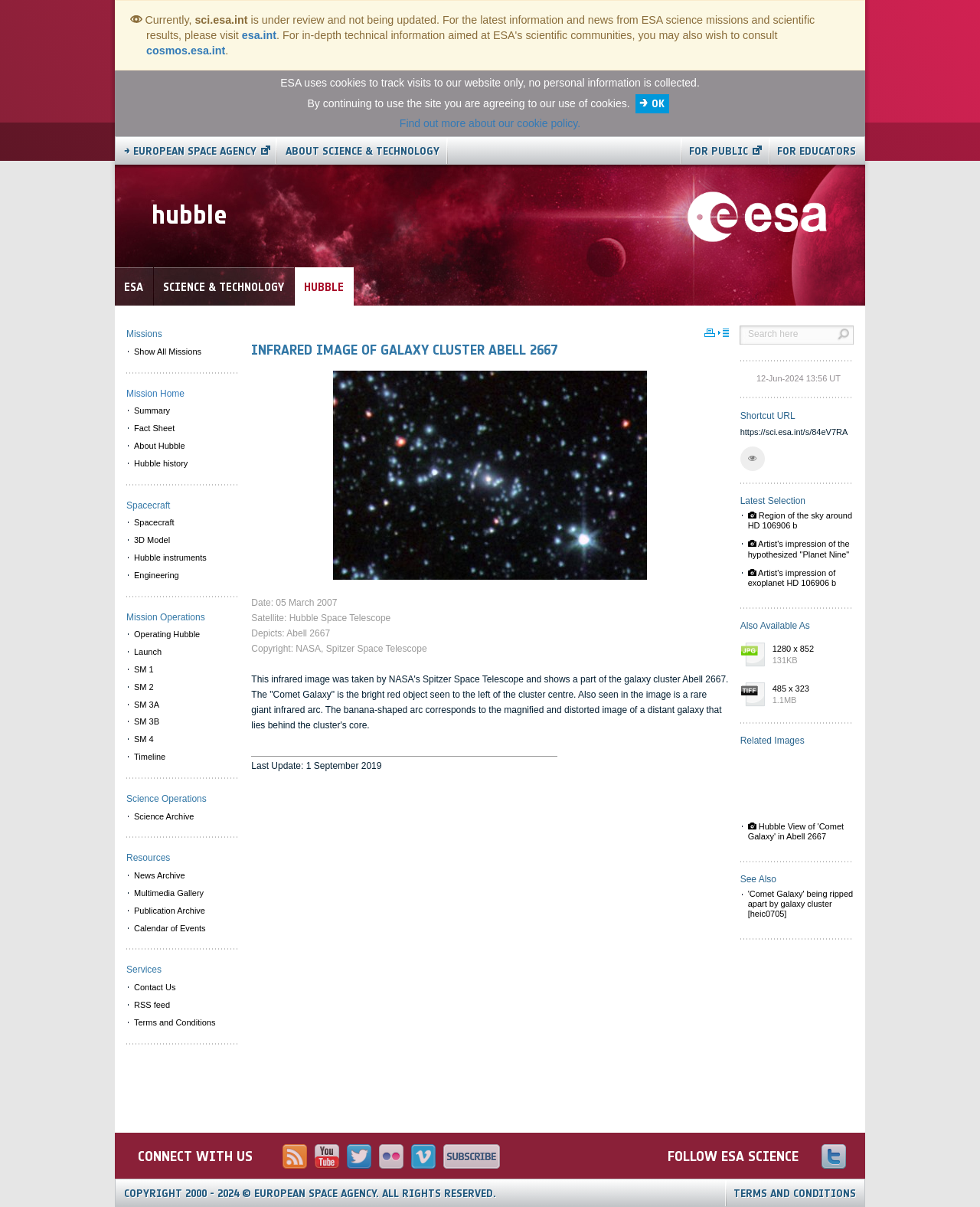Specify the bounding box coordinates of the region I need to click to perform the following instruction: "Search for something". The coordinates must be four float numbers in the range of 0 to 1, i.e., [left, top, right, bottom].

[0.757, 0.27, 0.852, 0.283]